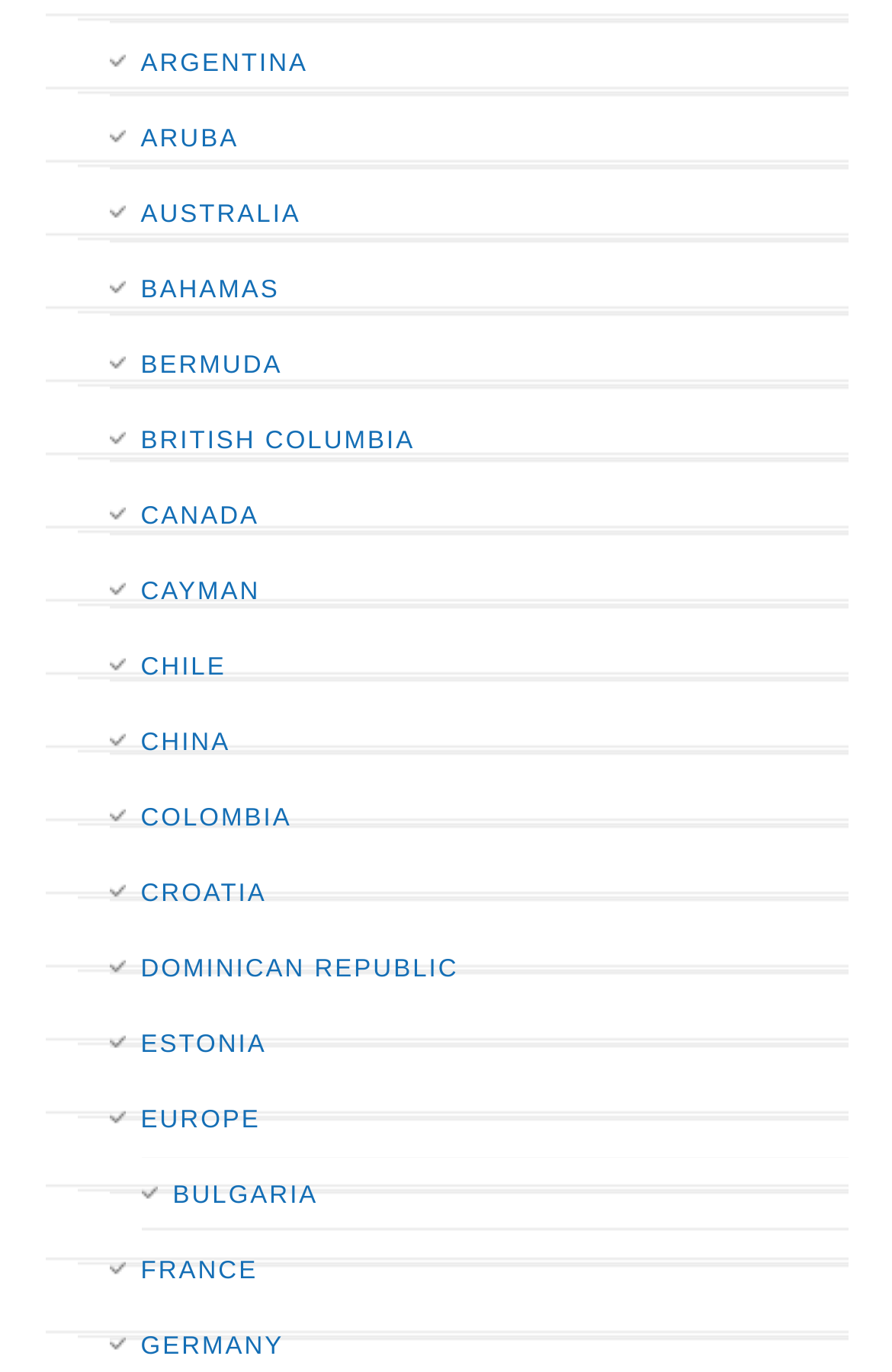Identify the bounding box coordinates for the UI element mentioned here: "Croatia". Provide the coordinates as four float values between 0 and 1, i.e., [left, top, right, bottom].

[0.158, 0.641, 0.299, 0.661]